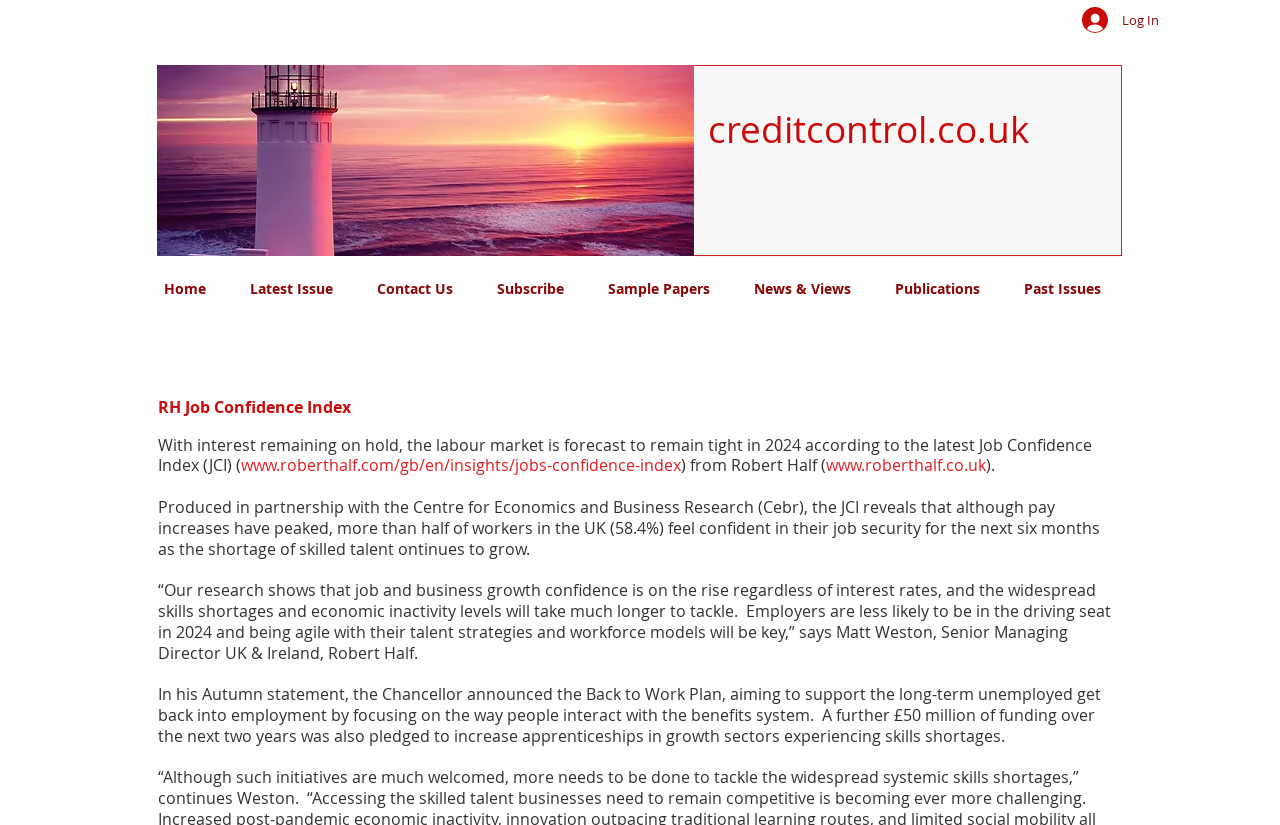What is the name of the website?
Please provide a single word or phrase based on the screenshot.

creditcontrol.co.uk